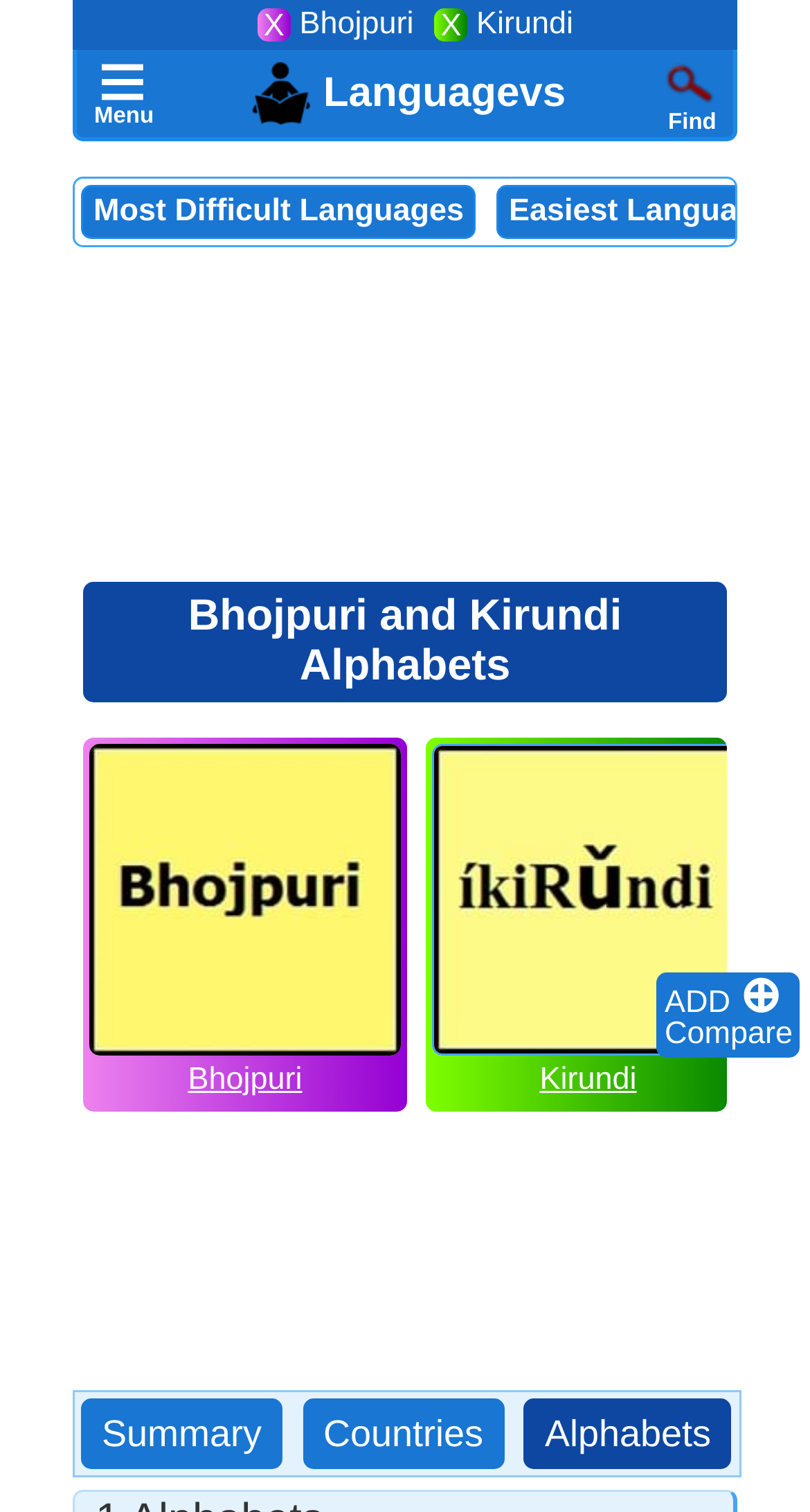Please provide a detailed answer to the question below by examining the image:
How many languages are being compared?

Based on the webpage, I can see that there are two languages being compared, Bhojpuri and Kirundi, as indicated by the presence of their alphabets and links to their respective pages.